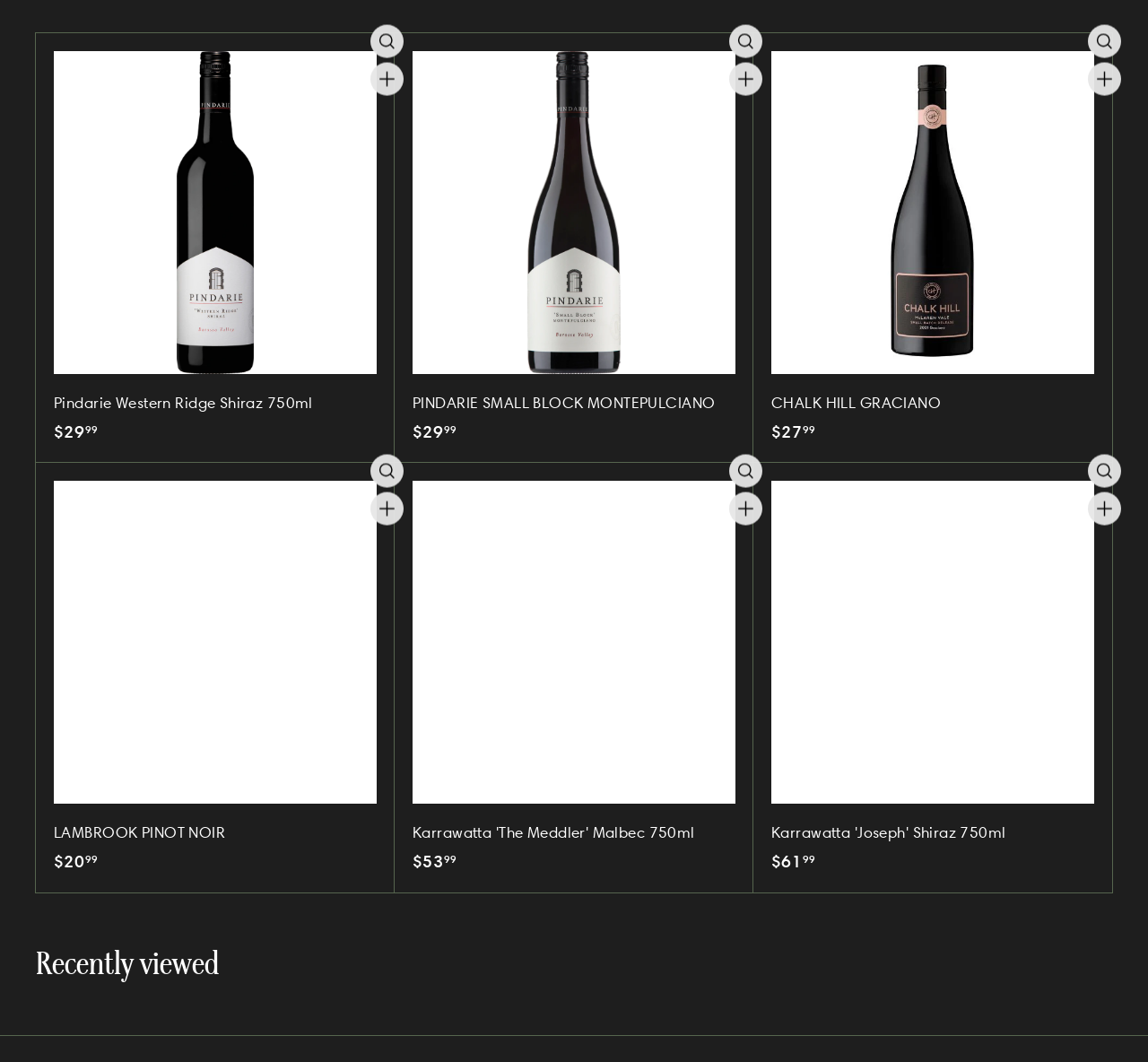Could you locate the bounding box coordinates for the section that should be clicked to accomplish this task: "Quick shop CHALK HILL GRACIANO".

[0.948, 0.027, 0.977, 0.058]